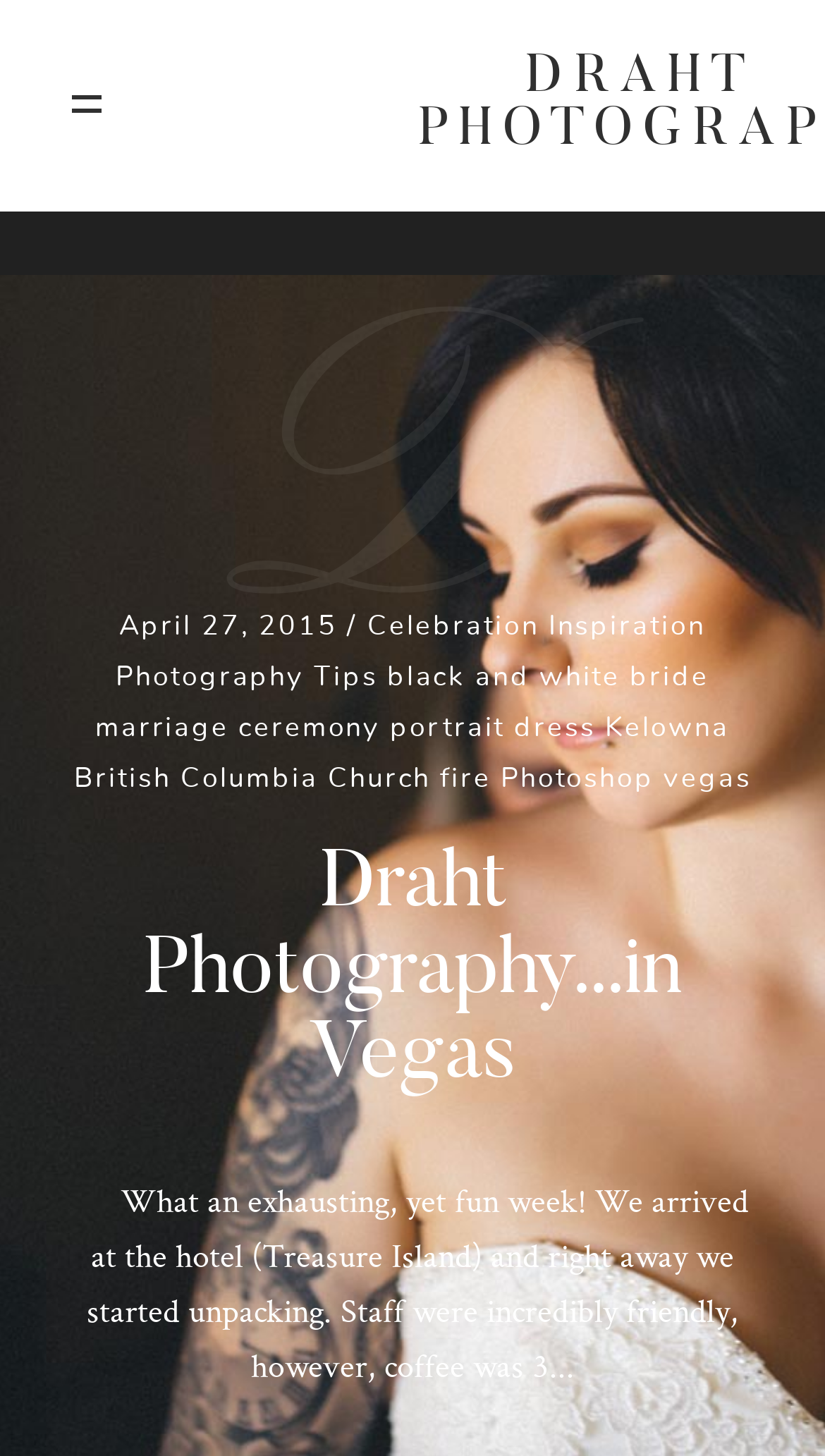Identify the bounding box of the UI element that matches this description: "black and white".

[0.469, 0.456, 0.752, 0.475]